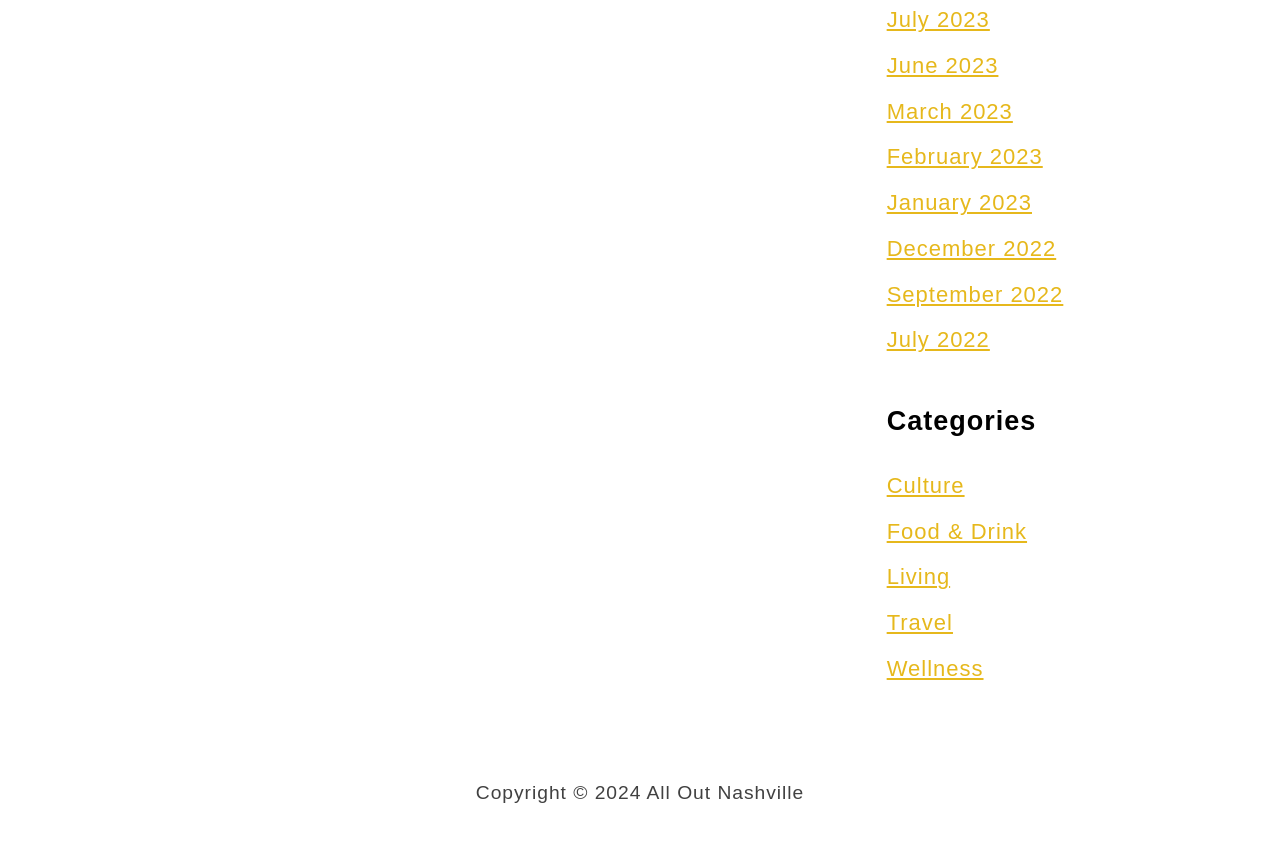What is the copyright year mentioned on the webpage?
Provide a detailed and well-explained answer to the question.

At the bottom of the webpage, I found a copyright notice that mentions the year 2024, indicating that the webpage's content is copyrighted until at least 2024.